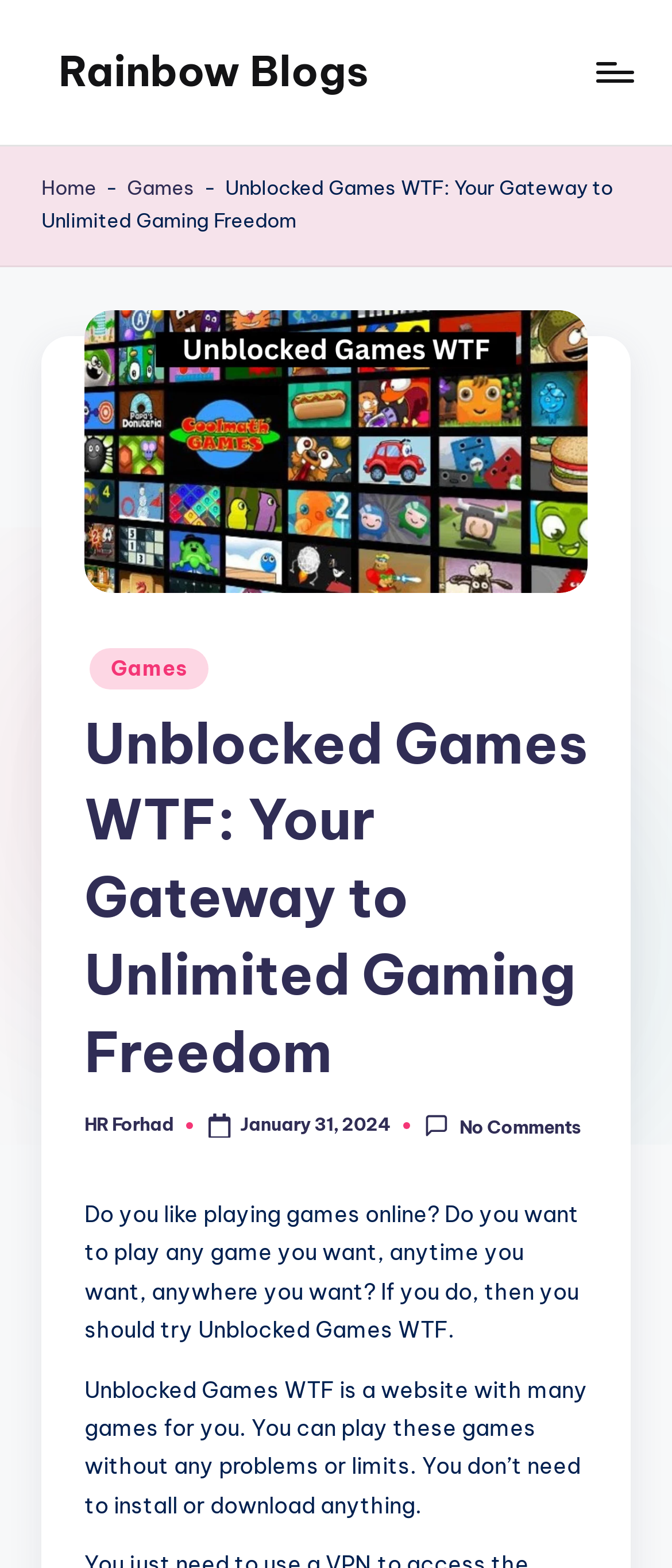Determine the bounding box coordinates of the clickable region to carry out the instruction: "Go to 'Home' page".

[0.062, 0.109, 0.144, 0.131]